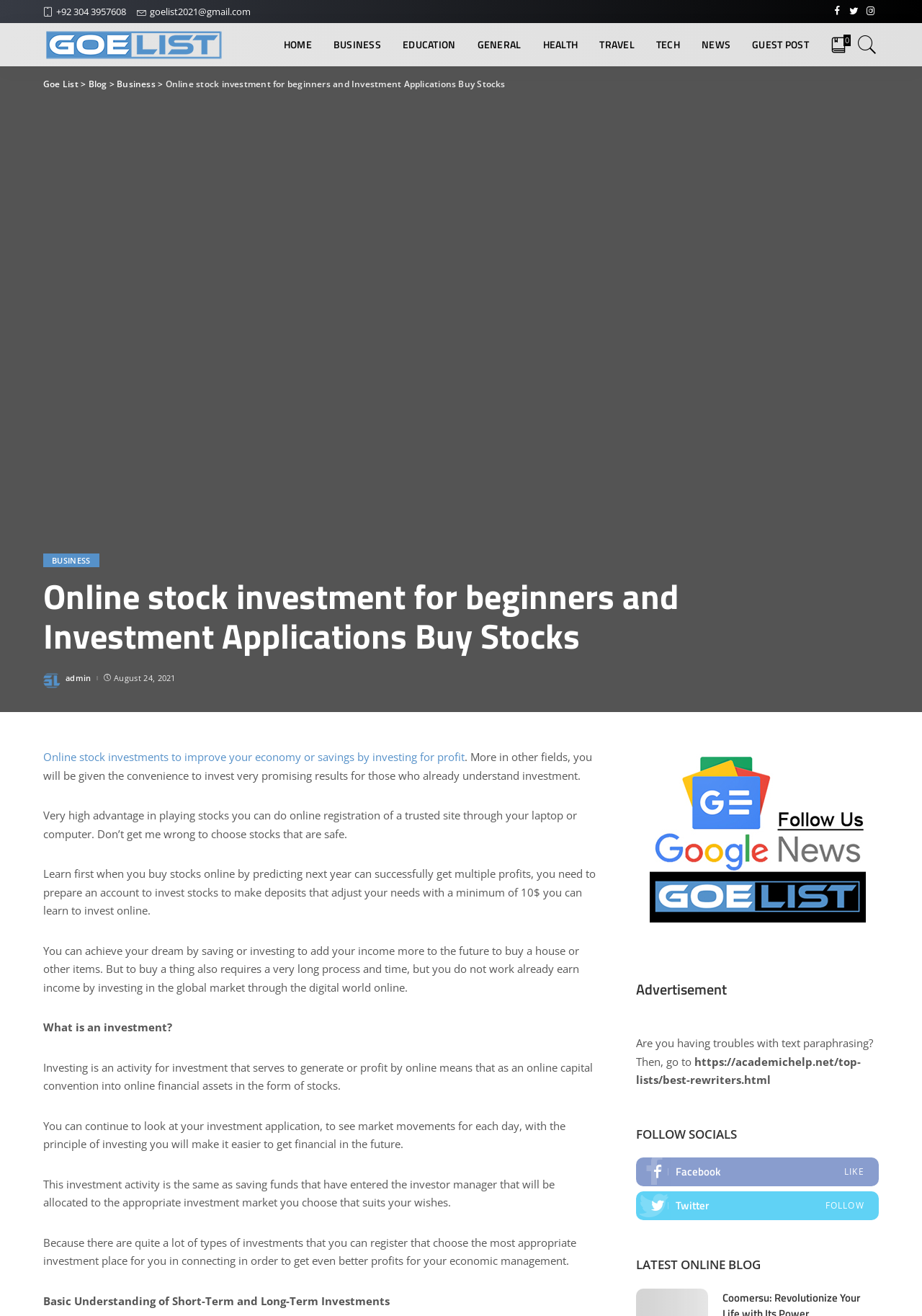Please identify the bounding box coordinates of the element's region that I should click in order to complete the following instruction: "View the latest online blog". The bounding box coordinates consist of four float numbers between 0 and 1, i.e., [left, top, right, bottom].

[0.69, 0.955, 0.953, 0.968]